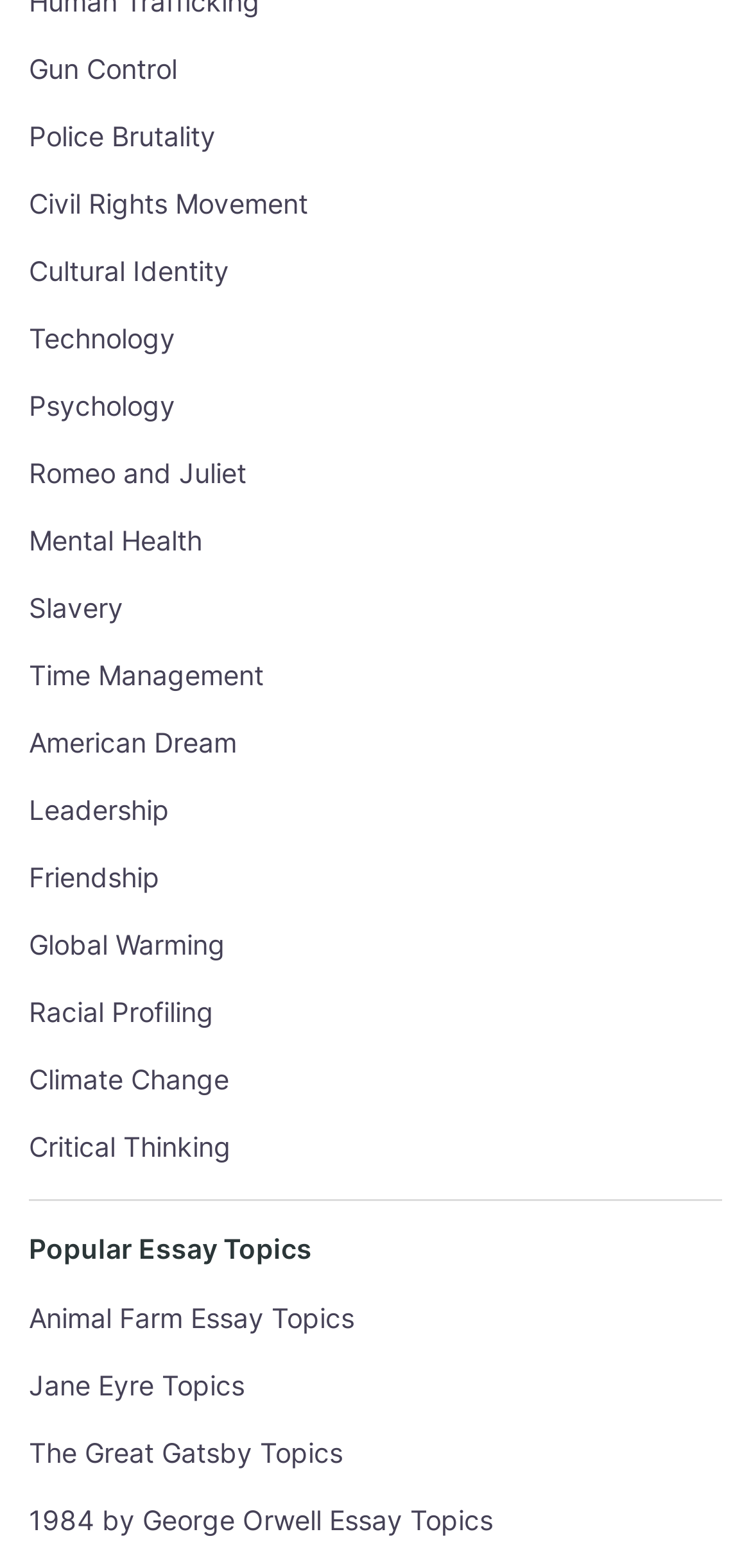Please mark the clickable region by giving the bounding box coordinates needed to complete this instruction: "Discover 1984 by George Orwell Essay Topics".

[0.038, 0.959, 0.656, 0.98]